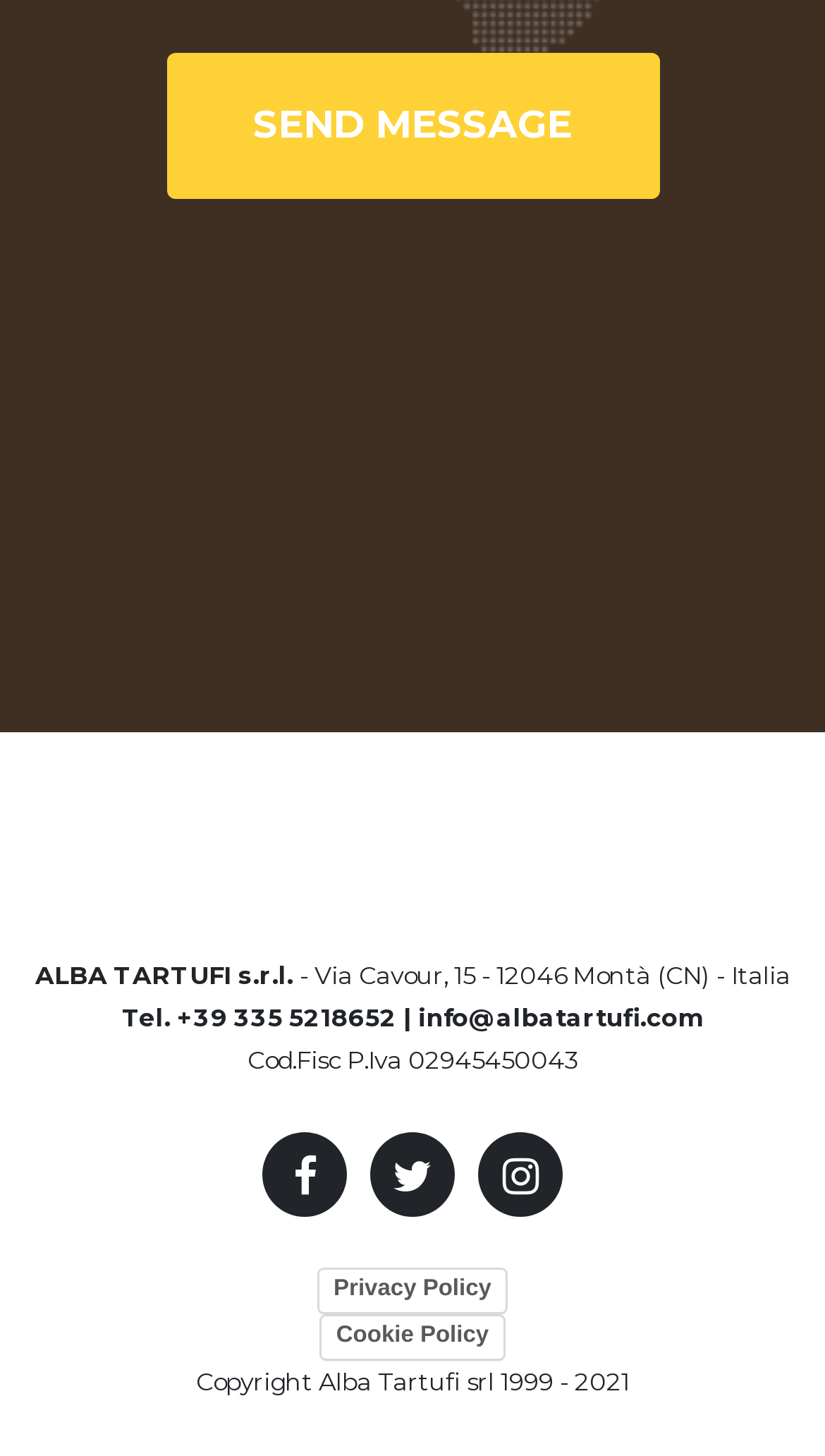What is the year of copyright?
Please interpret the details in the image and answer the question thoroughly.

I found the year of copyright by looking at the StaticText element with the text 'Copyright Alba Tartufi srl 1999 - 2021' which is located at the bottom of the page.